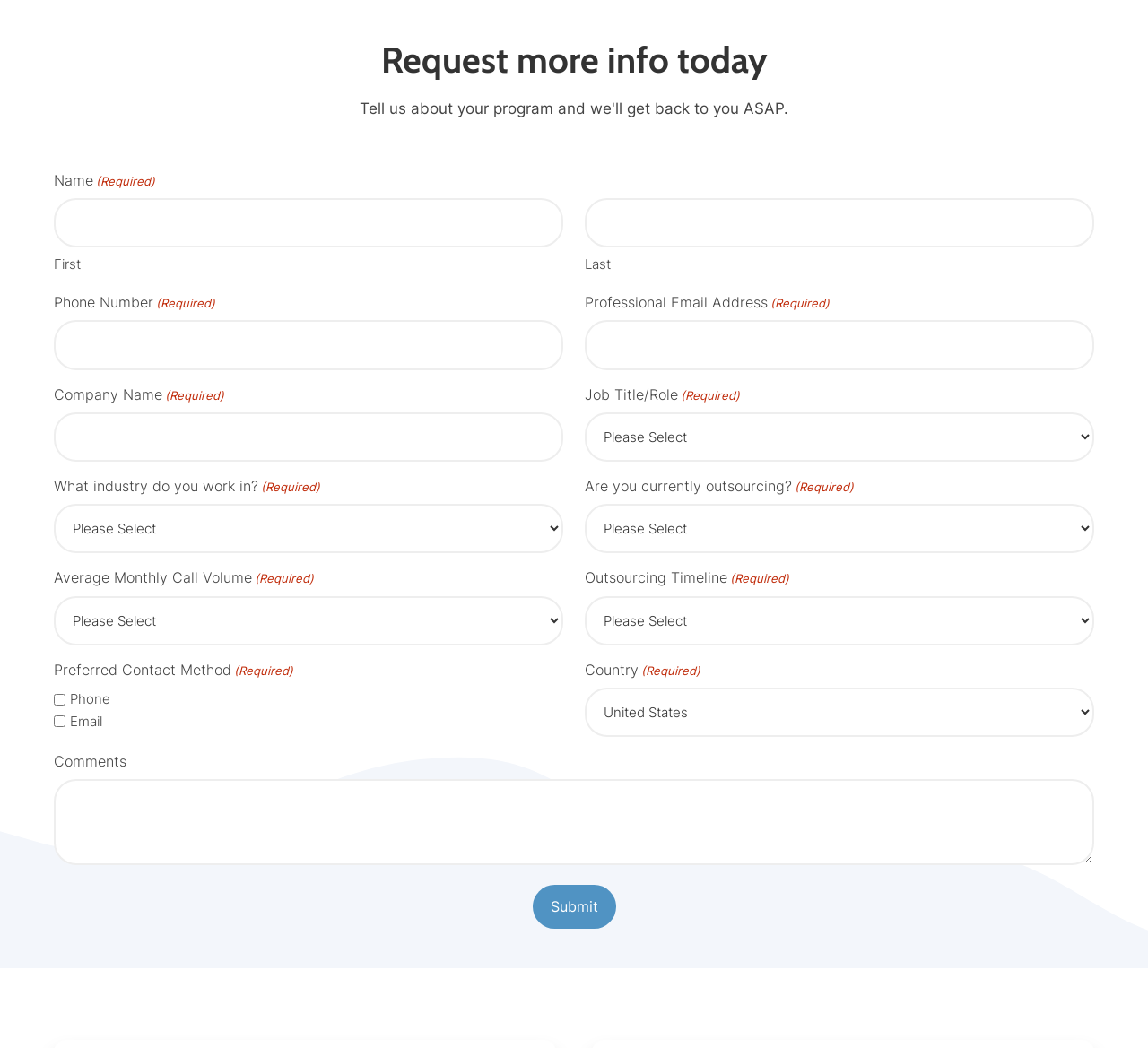Identify the bounding box coordinates of the element to click to follow this instruction: 'Select job title'. Ensure the coordinates are four float values between 0 and 1, provided as [left, top, right, bottom].

[0.509, 0.393, 0.953, 0.44]